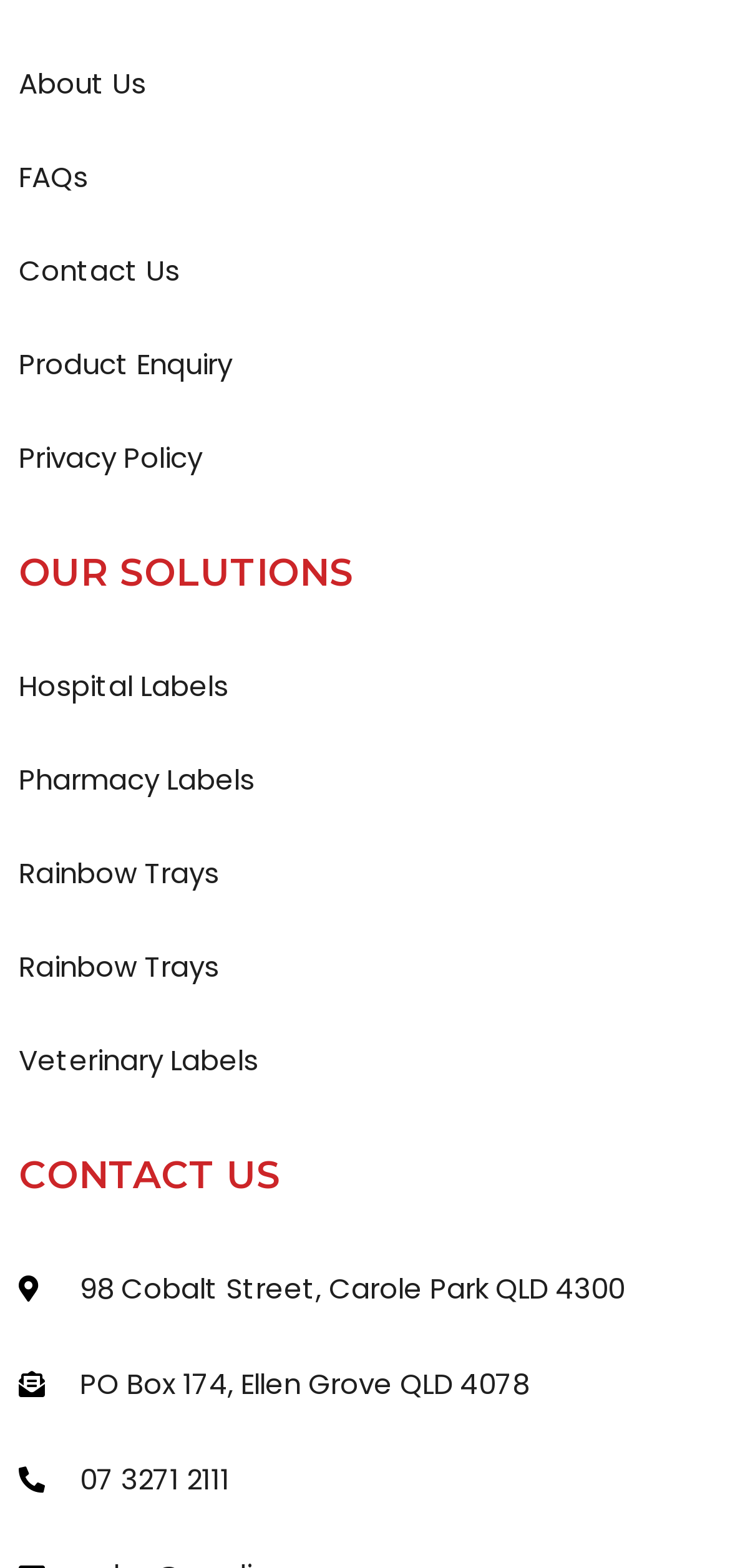Reply to the question with a single word or phrase:
What is the last link in the 'OUR SOLUTIONS' section?

Veterinary Labels